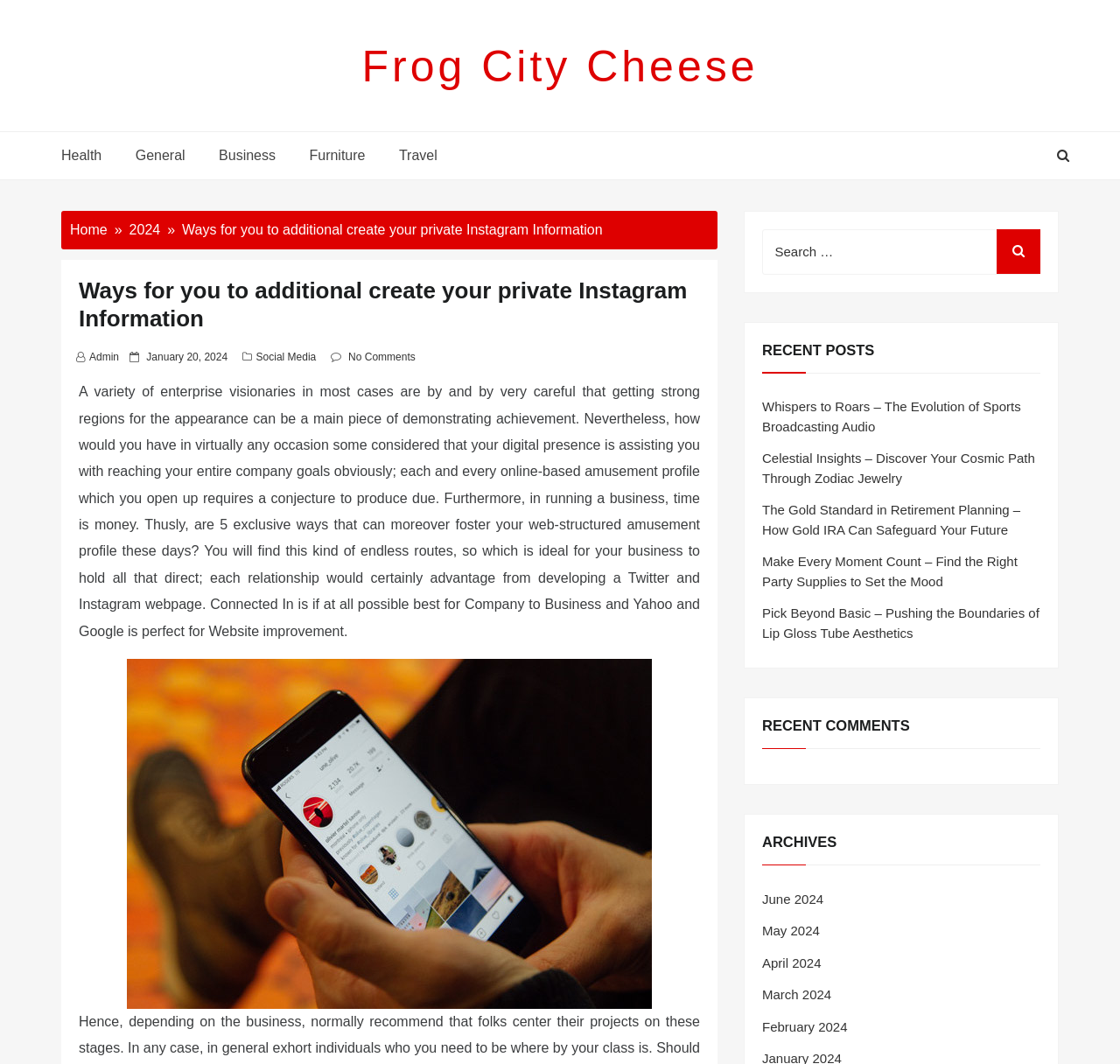Produce an extensive caption that describes everything on the webpage.

This webpage is about Frog City Cheese, with a focus on creating a private Instagram information. At the top, there is a heading "Frog City Cheese" with a link to the same name. Below it, there are several links to different categories, including "Health", "General", "Business", "Furniture", and "Travel".

On the left side, there is a navigation menu with breadcrumbs, showing the path "Home" > "2024" > "Ways for you to additional create your private Instagram Information". Below the navigation menu, there is a header with the same title as the webpage, followed by links to "Admin", a posting date "January 20, 2024", and categories "Social Media" and "No Comments".

The main content of the webpage is a long paragraph of text discussing the importance of digital presence for businesses and how to foster a web-based amusement profile. There is also an image related to private Instagram information.

On the right side, there is a search box with a button, and below it, there are several sections. The first section is "RECENT POSTS", with five links to different articles. The second section is "RECENT COMMENTS", and the third section is "ARCHIVES", with links to different months in 2024.